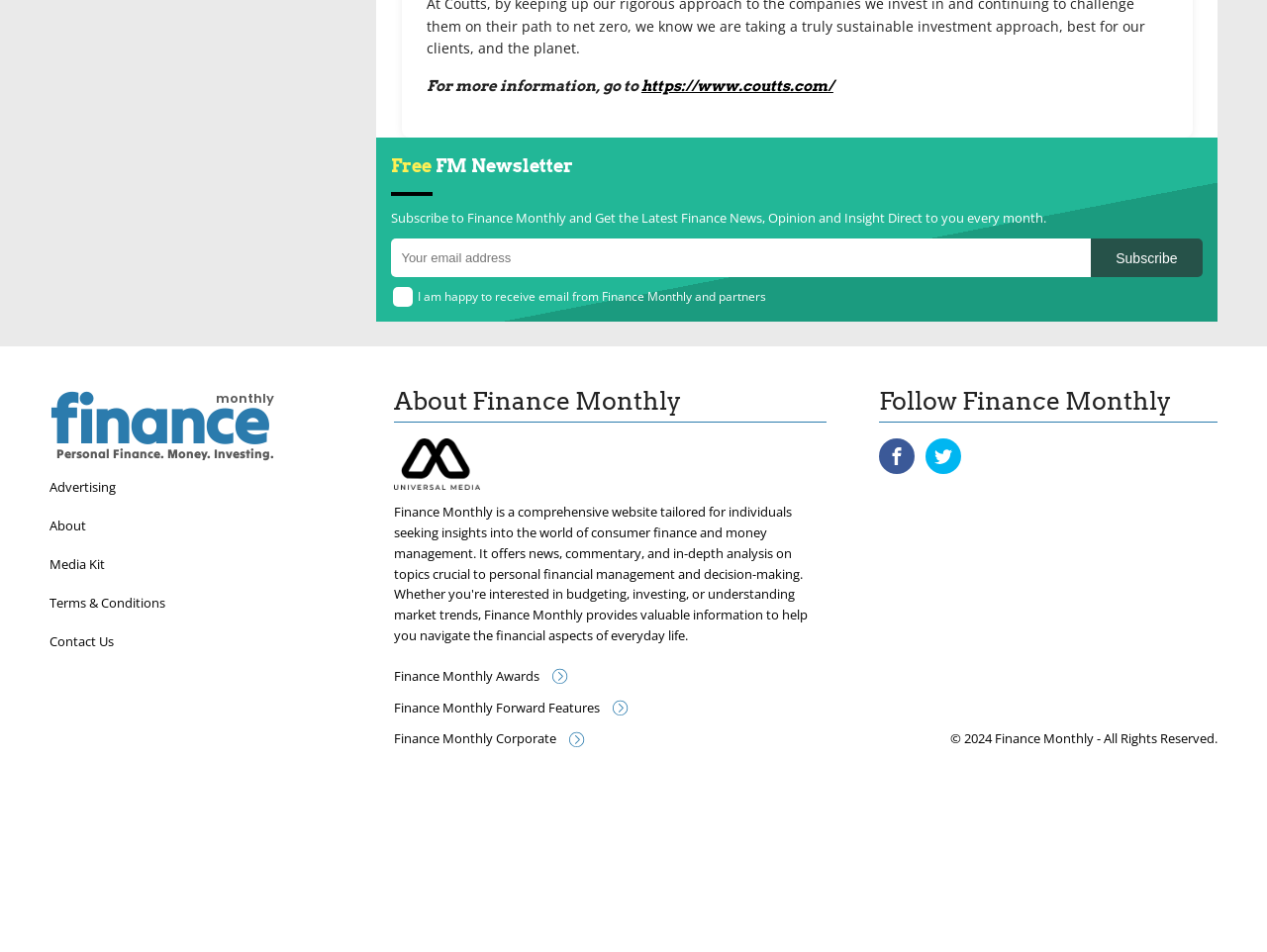Please locate the bounding box coordinates of the element that needs to be clicked to achieve the following instruction: "Enter email address". The coordinates should be four float numbers between 0 and 1, i.e., [left, top, right, bottom].

[0.309, 0.251, 0.861, 0.291]